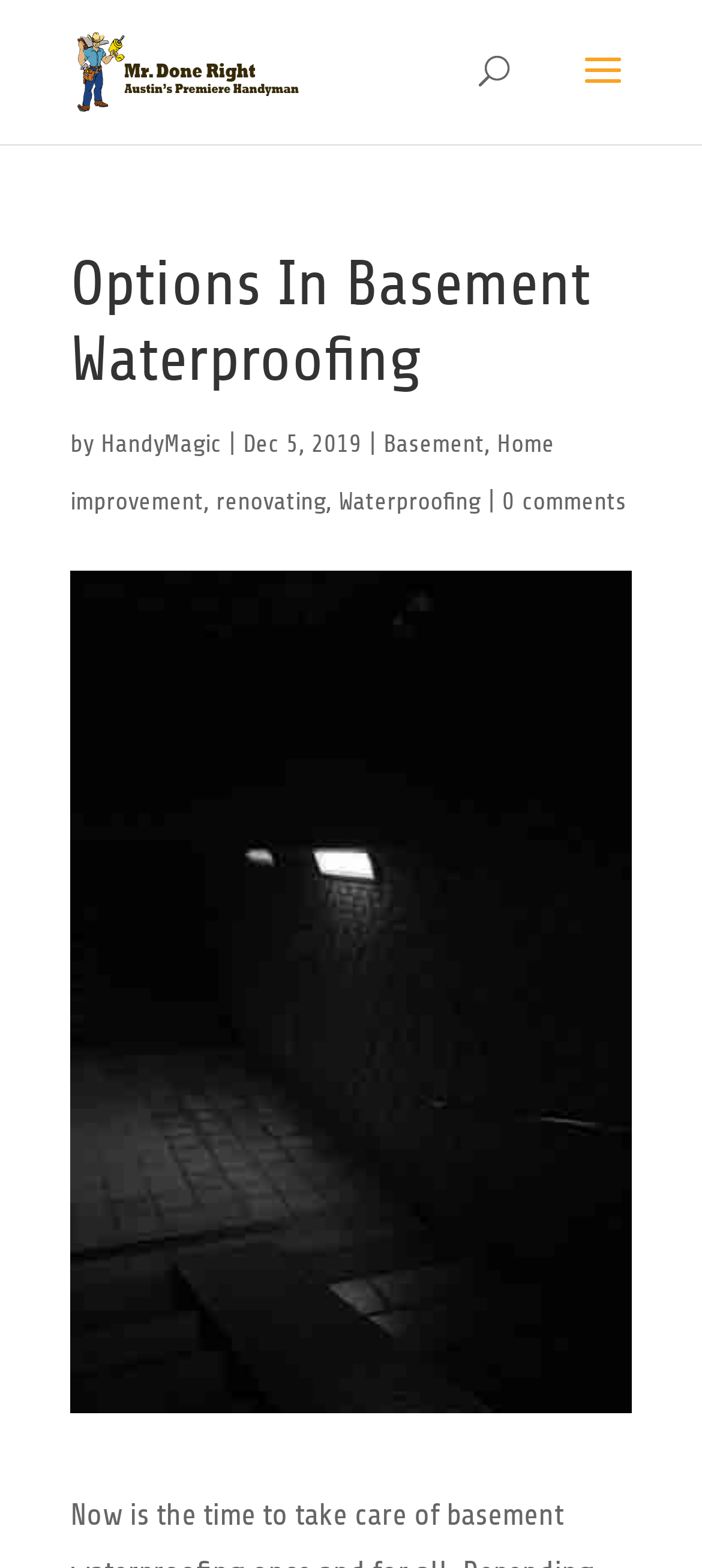Find the bounding box coordinates for the HTML element described in this sentence: "Home improvement". Provide the coordinates as four float numbers between 0 and 1, in the format [left, top, right, bottom].

[0.1, 0.274, 0.79, 0.329]